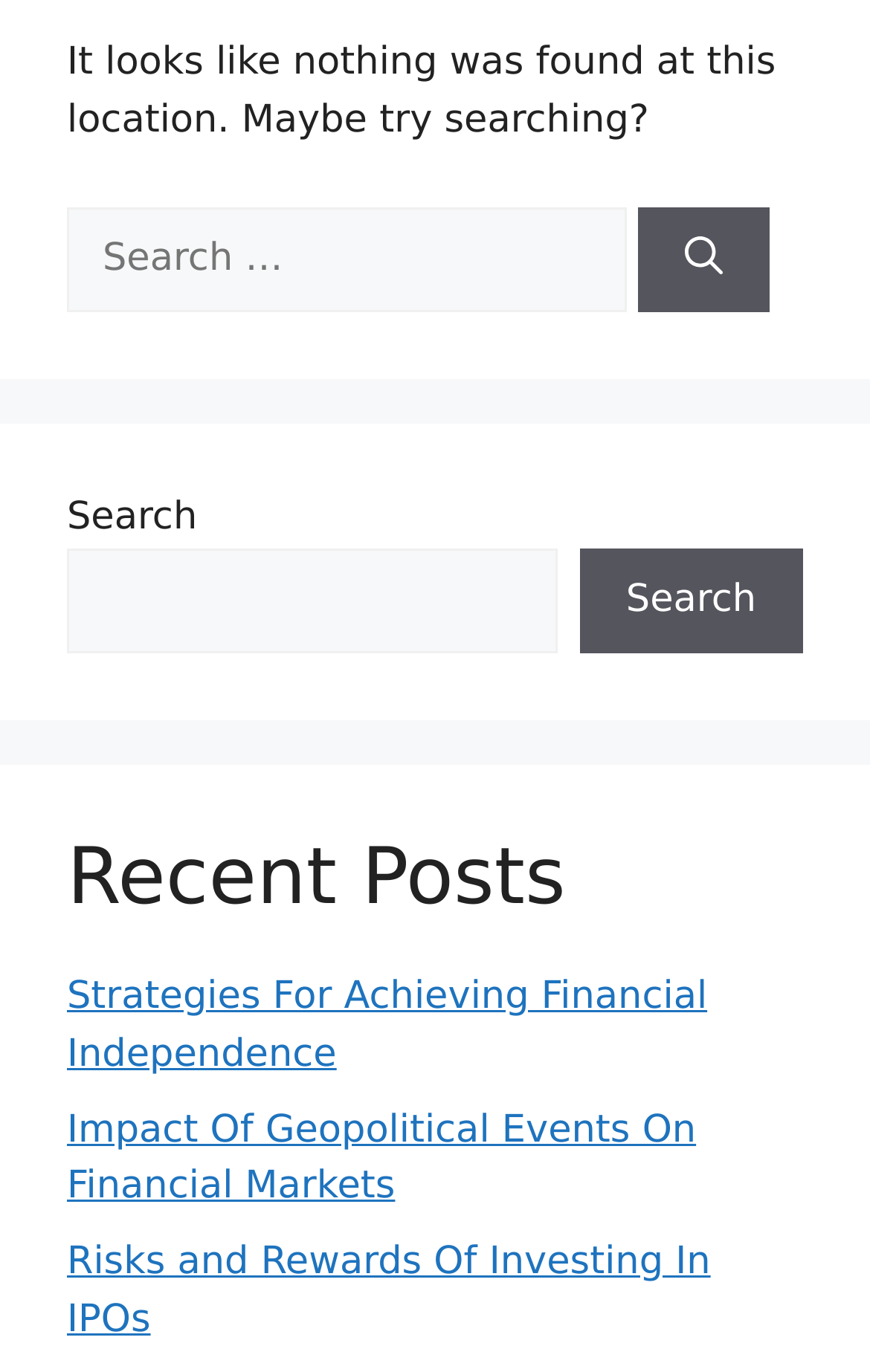What is the text on the search button?
Based on the image, give a concise answer in the form of a single word or short phrase.

Search